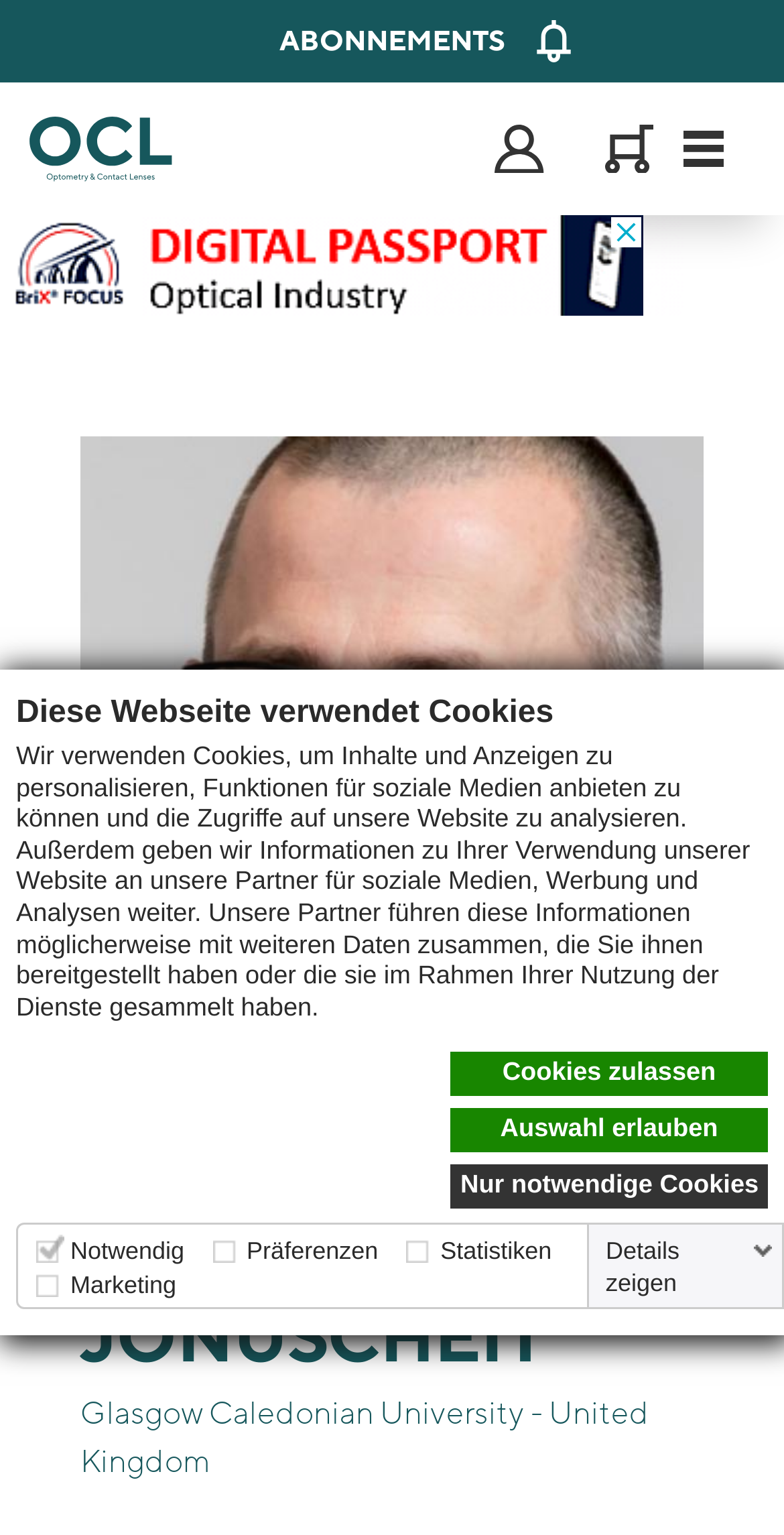Identify the bounding box coordinates of the clickable section necessary to follow the following instruction: "Click the 'ABONNEMENTS' link". The coordinates should be presented as four float numbers from 0 to 1, i.e., [left, top, right, bottom].

[0.356, 0.014, 0.644, 0.039]